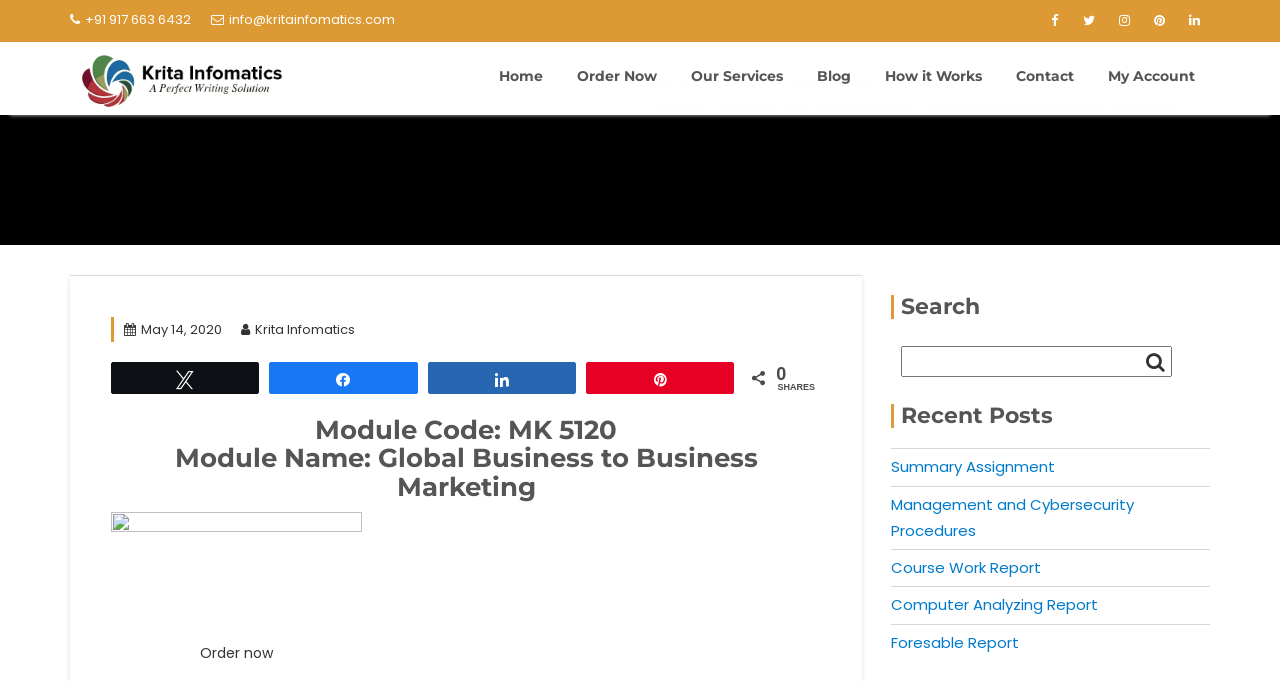Identify and provide the title of the webpage.

Module Code: MK 5120 Module Name: Global Business to Business Marketing